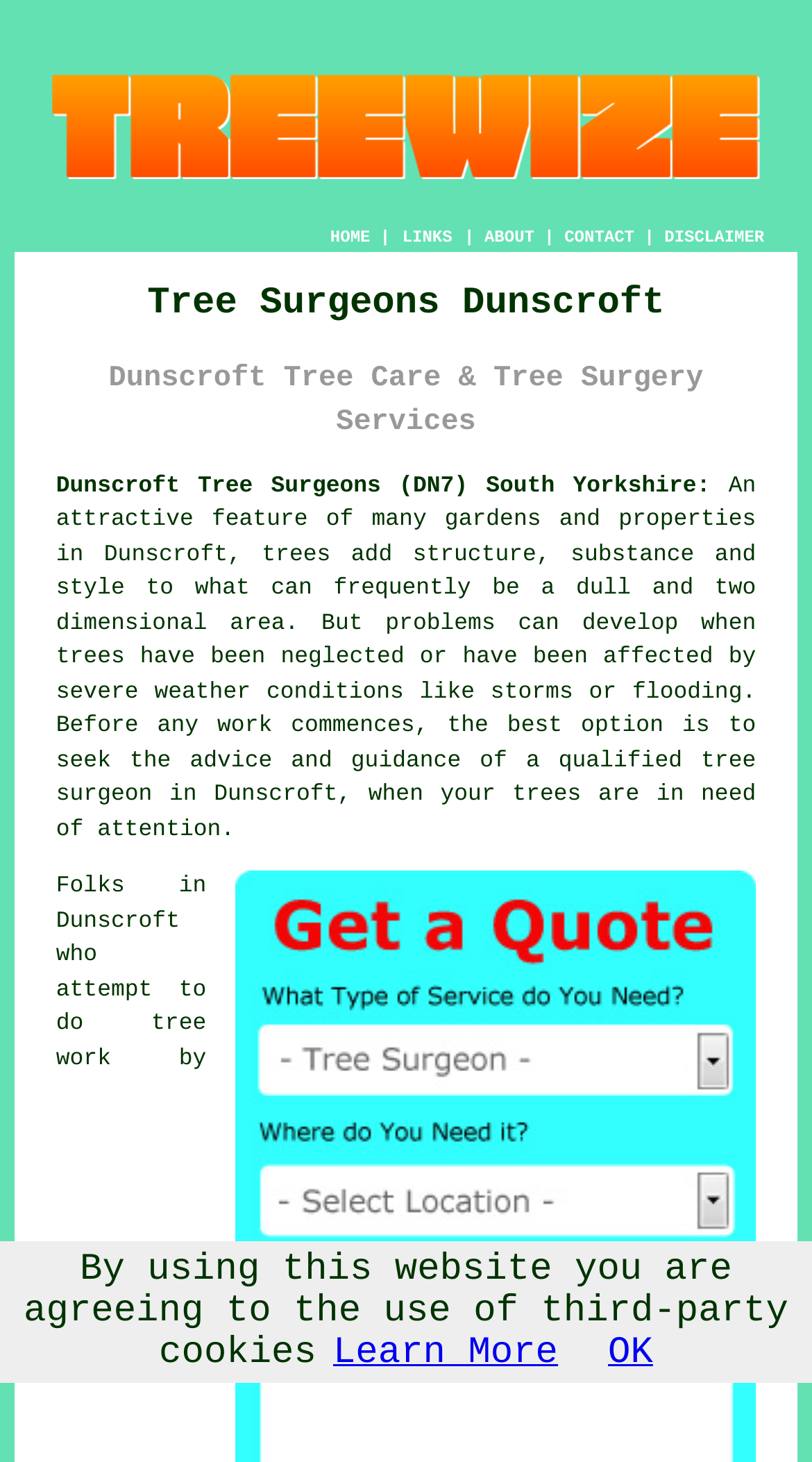What is the benefit of having trees in a garden? Analyze the screenshot and reply with just one word or a short phrase.

Add structure, substance, and style